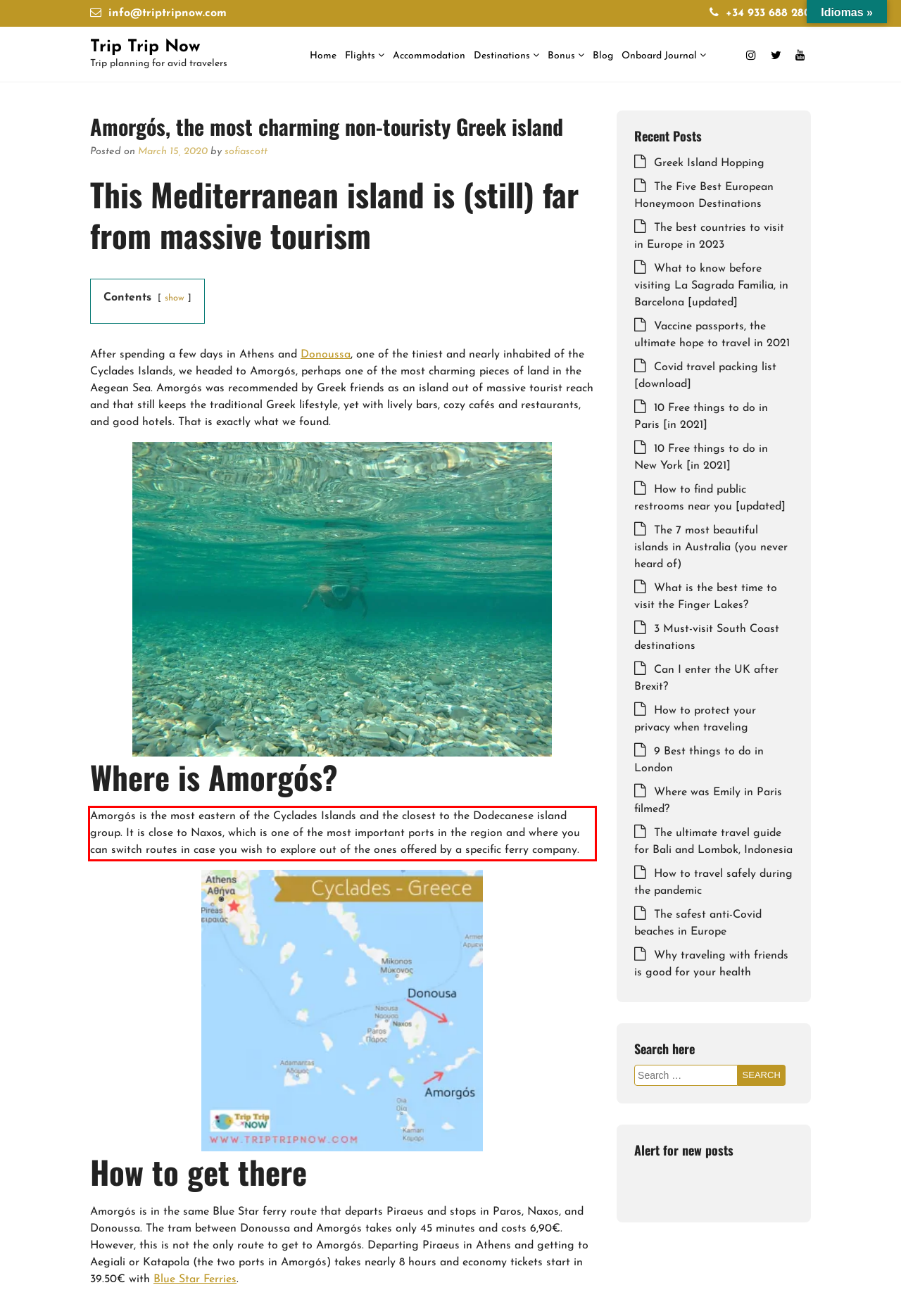Given a webpage screenshot with a red bounding box, perform OCR to read and deliver the text enclosed by the red bounding box.

Amorgós is the most eastern of the Cyclades Islands and the closest to the Dodecanese island group. It is close to Naxos, which is one of the most important ports in the region and where you can switch routes in case you wish to explore out of the ones offered by a specific ferry company.